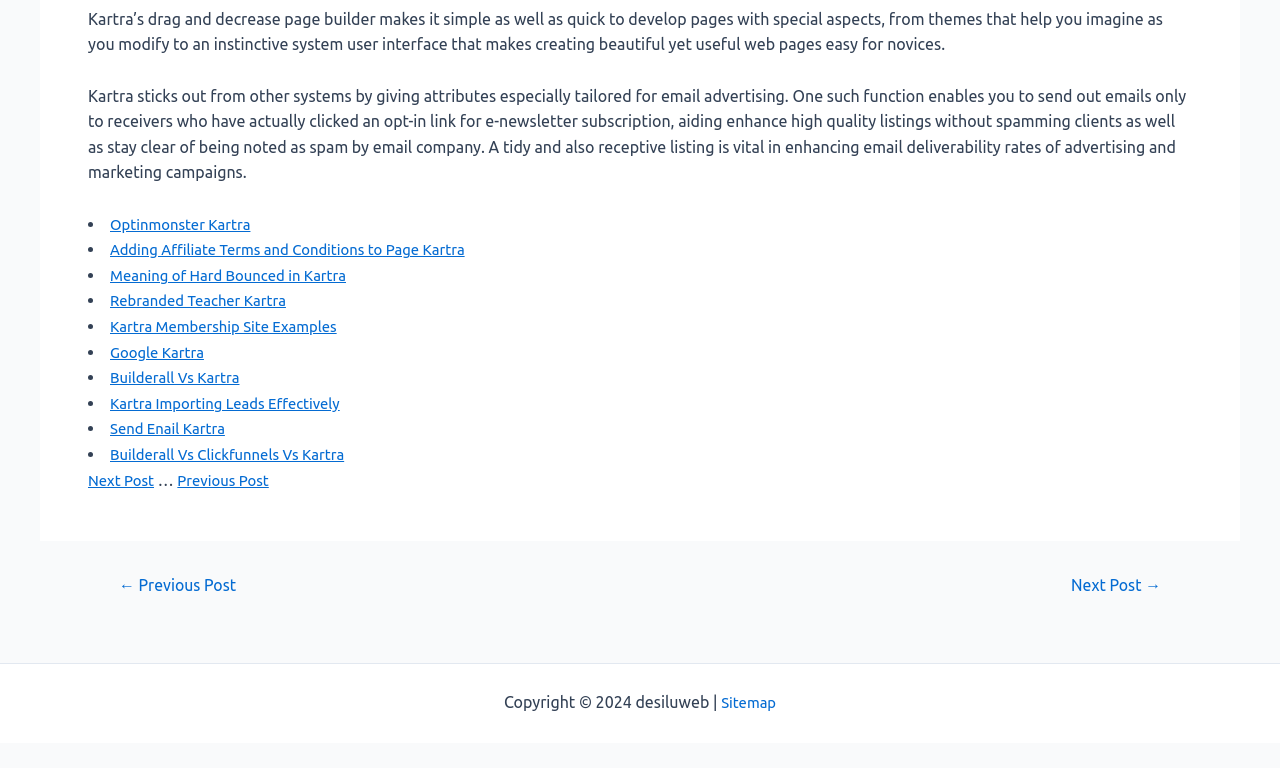What is the copyright information at the bottom of the page?
Look at the image and answer the question with a single word or phrase.

Copyright 2024 desiluweb